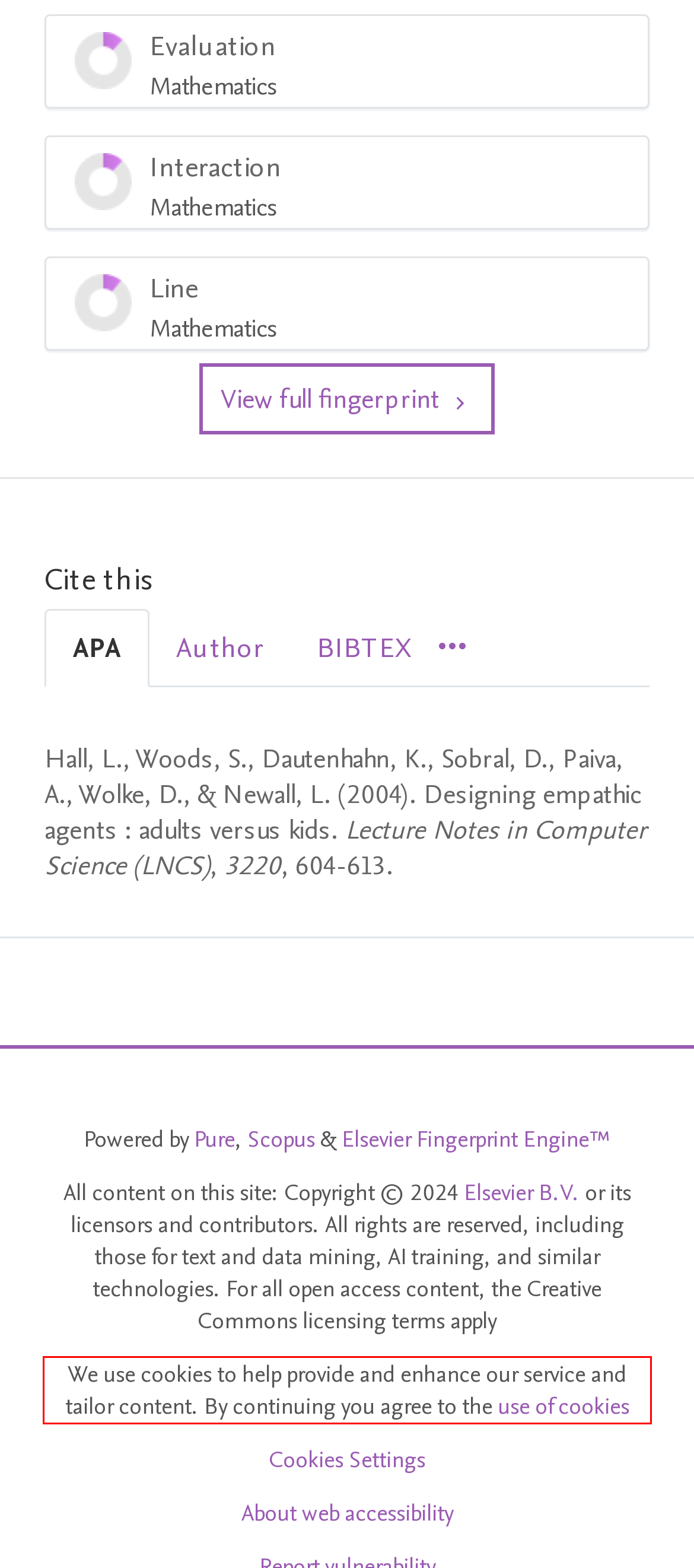Using the provided screenshot, read and generate the text content within the red-bordered area.

We use cookies to help provide and enhance our service and tailor content. By continuing you agree to the use of cookies